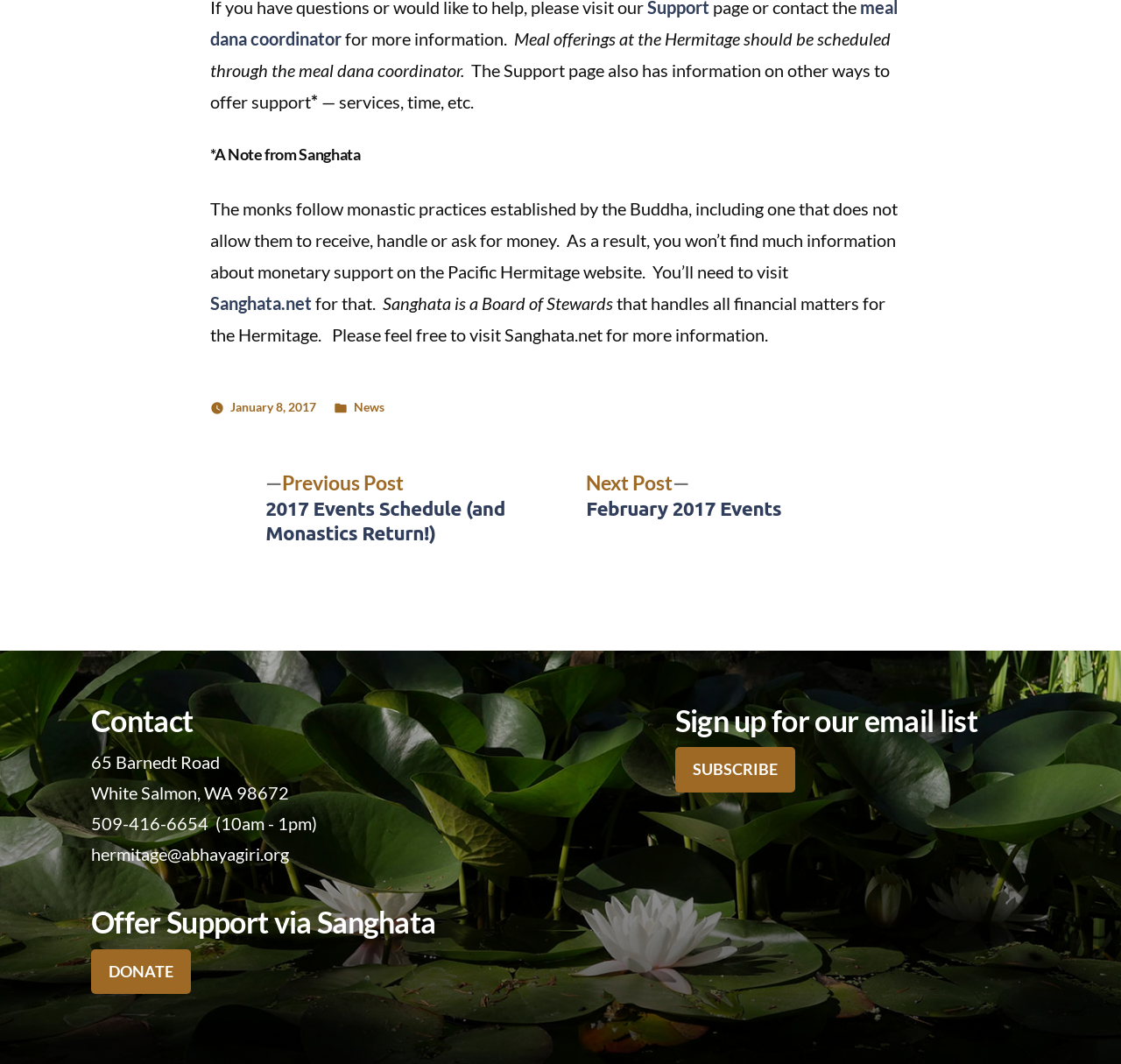Answer the question in a single word or phrase:
What is the title of the previous post?

2017 Events Schedule (and Monastics Return!)